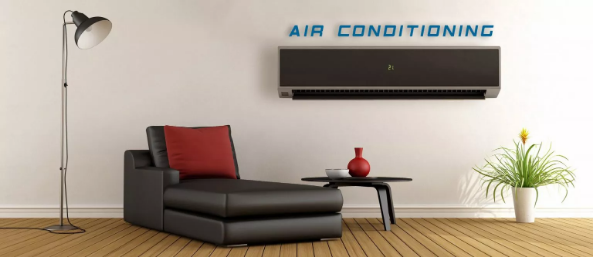Explain the image in detail, mentioning the main subjects and background elements.

The image depicts a modern and stylish living space featuring a sleek black chaise lounge adorned with a vibrant red cushion, positioned beside a minimalist coffee table. Above the lounge, a contemporary air conditioning unit is mounted on the wall, displaying a digital temperature readout. The wall above the unit is accentuated with the phrase "AIR CONDITIONING" in bold, blue letters, emphasizing the theme of comfort and climate control. The space is further enhanced by a stylish floor lamp, adding a warm glow, and a decorative plant that brings a touch of nature indoors, complementing the overall modern aesthetic. This setting illustrates the combination of comfort and cutting-edge air conditioning technology, showcasing a solution designed for contemporary living environments.